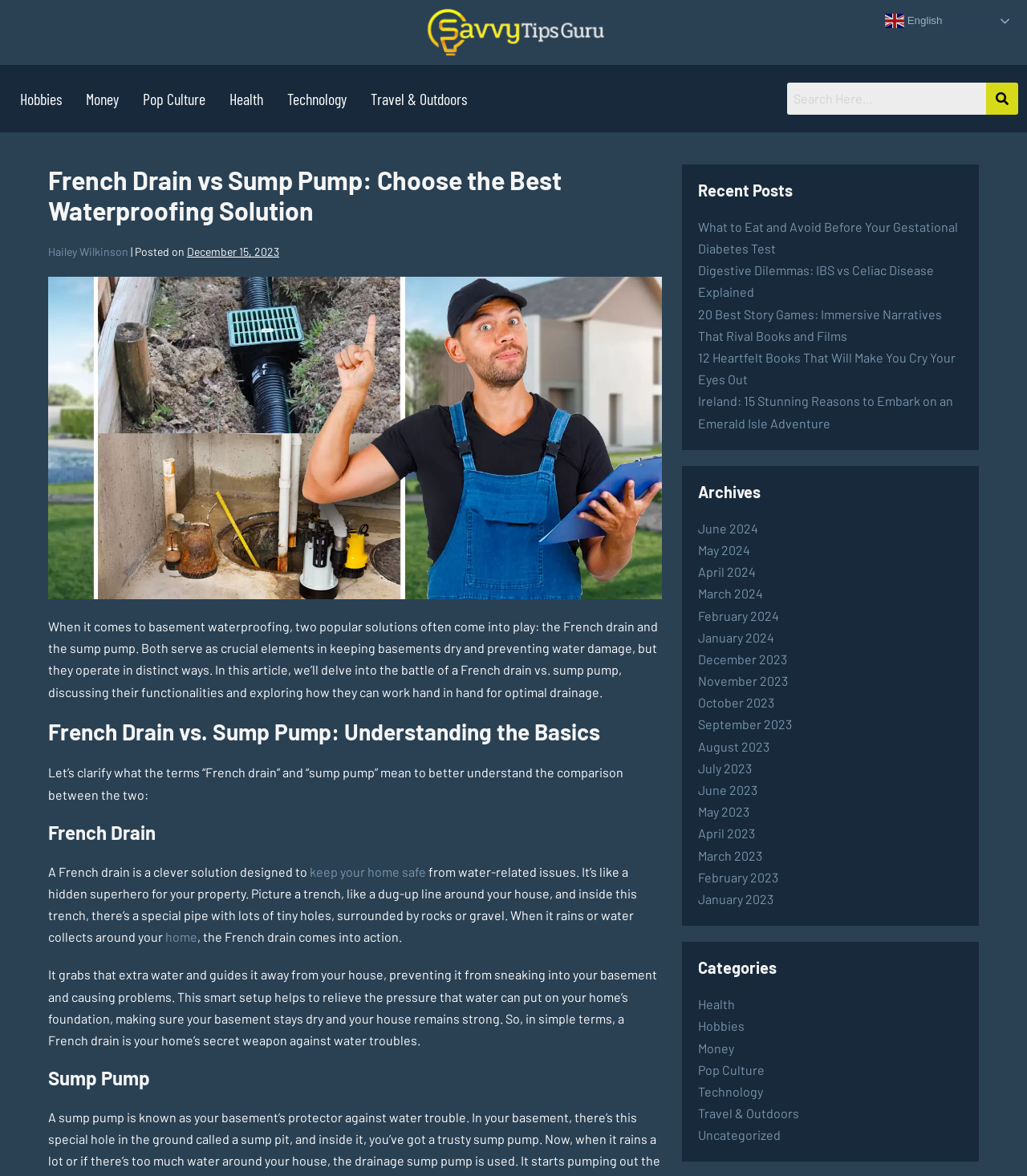What is the purpose of a French drain?
Utilize the image to construct a detailed and well-explained answer.

I read the article and found that a French drain is a system that grabs extra water and guides it away from the house, preventing it from sneaking into the basement and causing problems.